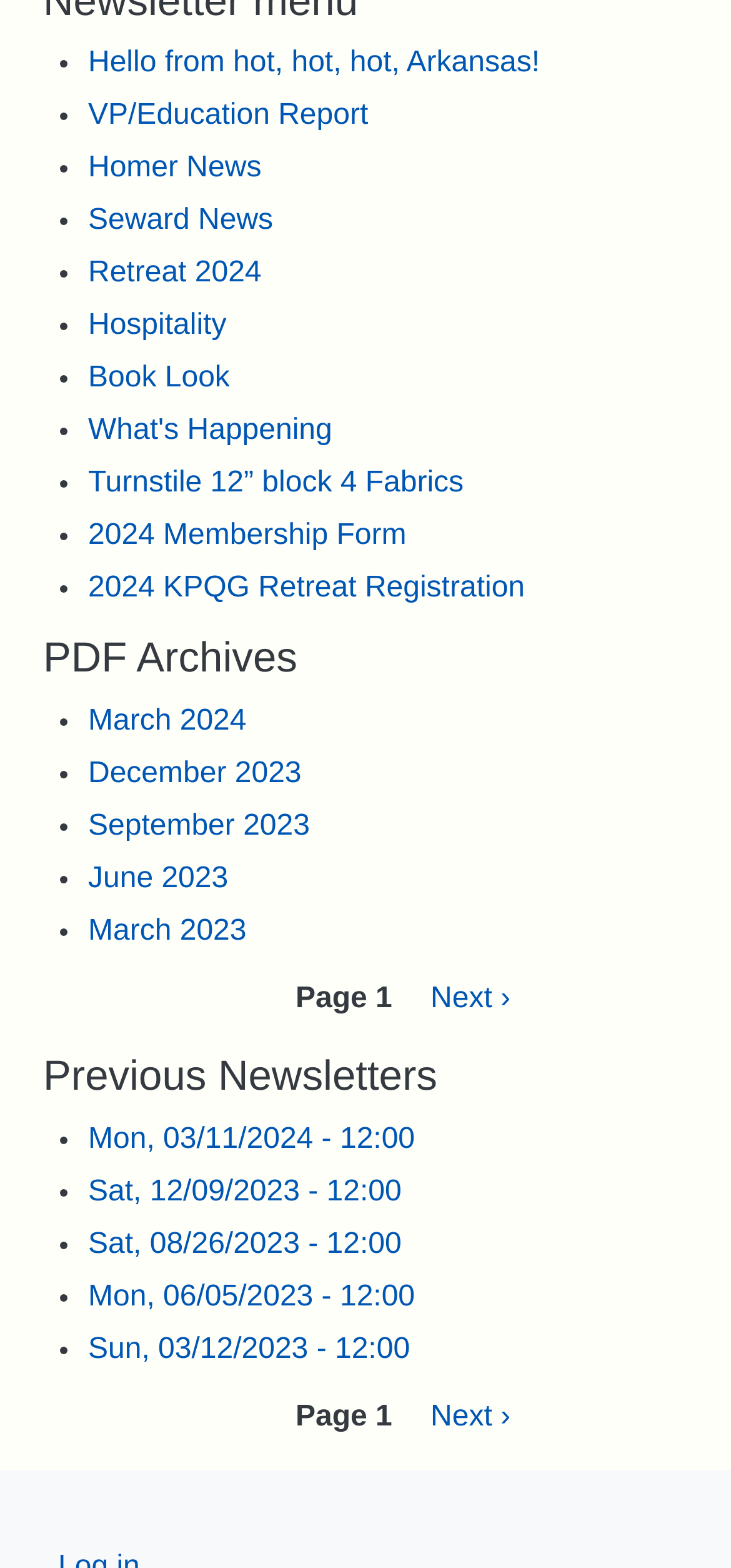What is the name of the first link in the main list?
Relying on the image, give a concise answer in one word or a brief phrase.

Hello from hot, hot, hot, Arkansas!